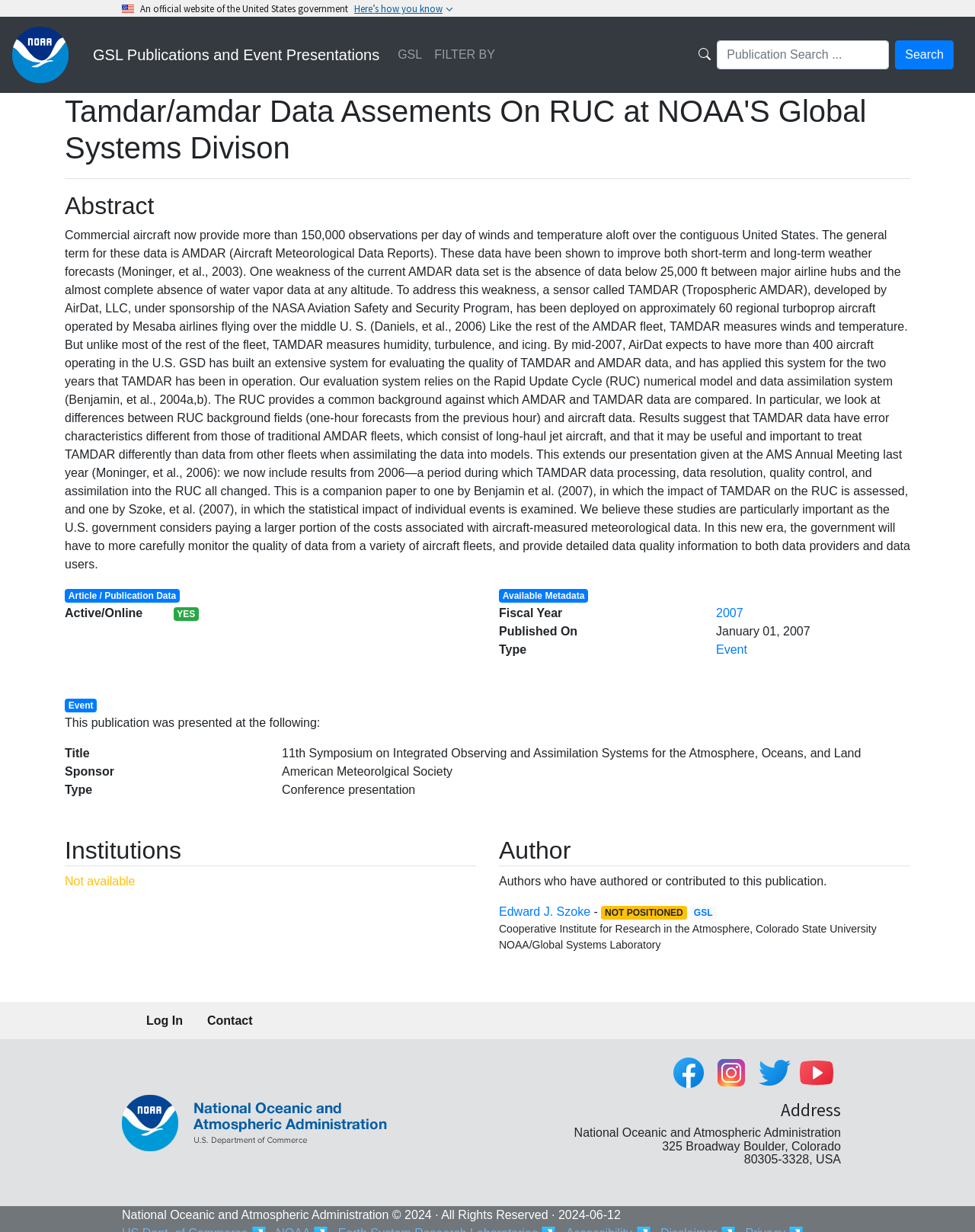Answer the question in one word or a short phrase:
What is the type of publication?

Event